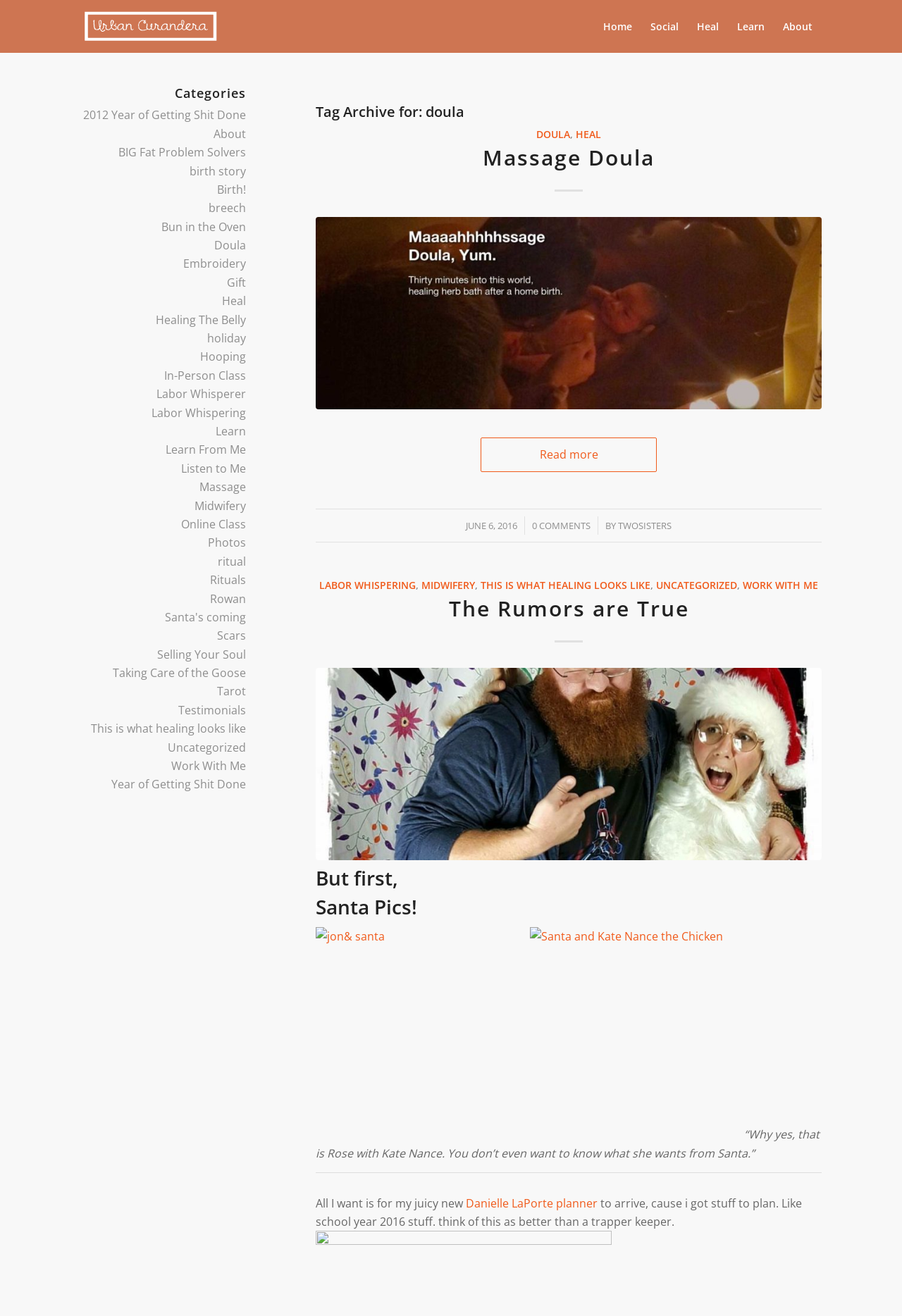What is the main topic of this webpage?
Refer to the screenshot and answer in one word or phrase.

Doula